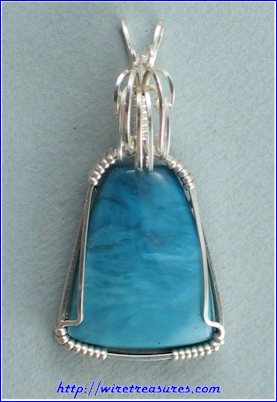What type of metal is used to wrap the cabochon?
Based on the image, provide a one-word or brief-phrase response.

Sterling silver